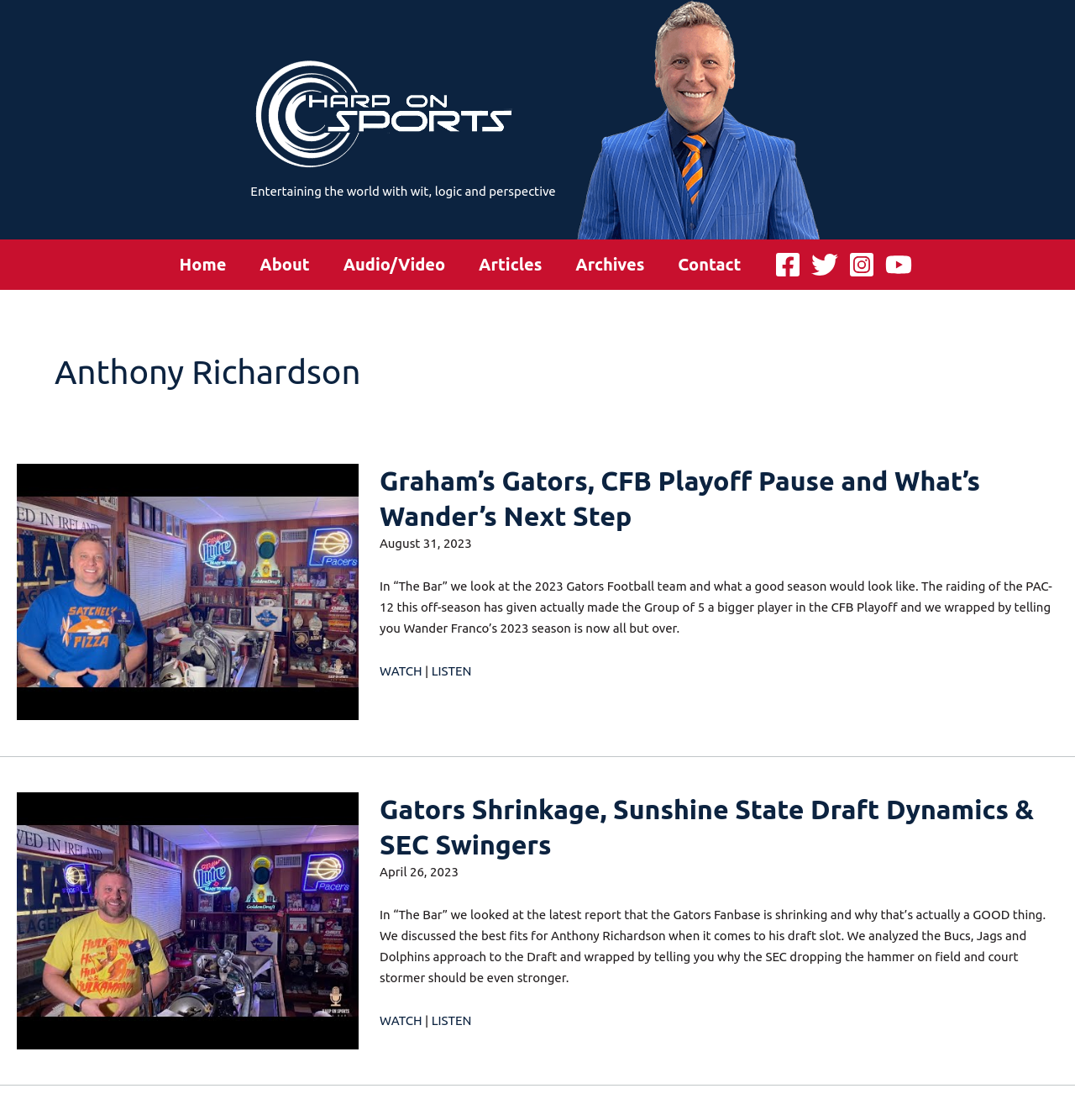Please specify the bounding box coordinates in the format (top-left x, top-left y, bottom-right x, bottom-right y), with values ranging from 0 to 1. Identify the bounding box for the UI component described as follows: alt="Harp On Sports logo"

[0.233, 0.091, 0.483, 0.104]